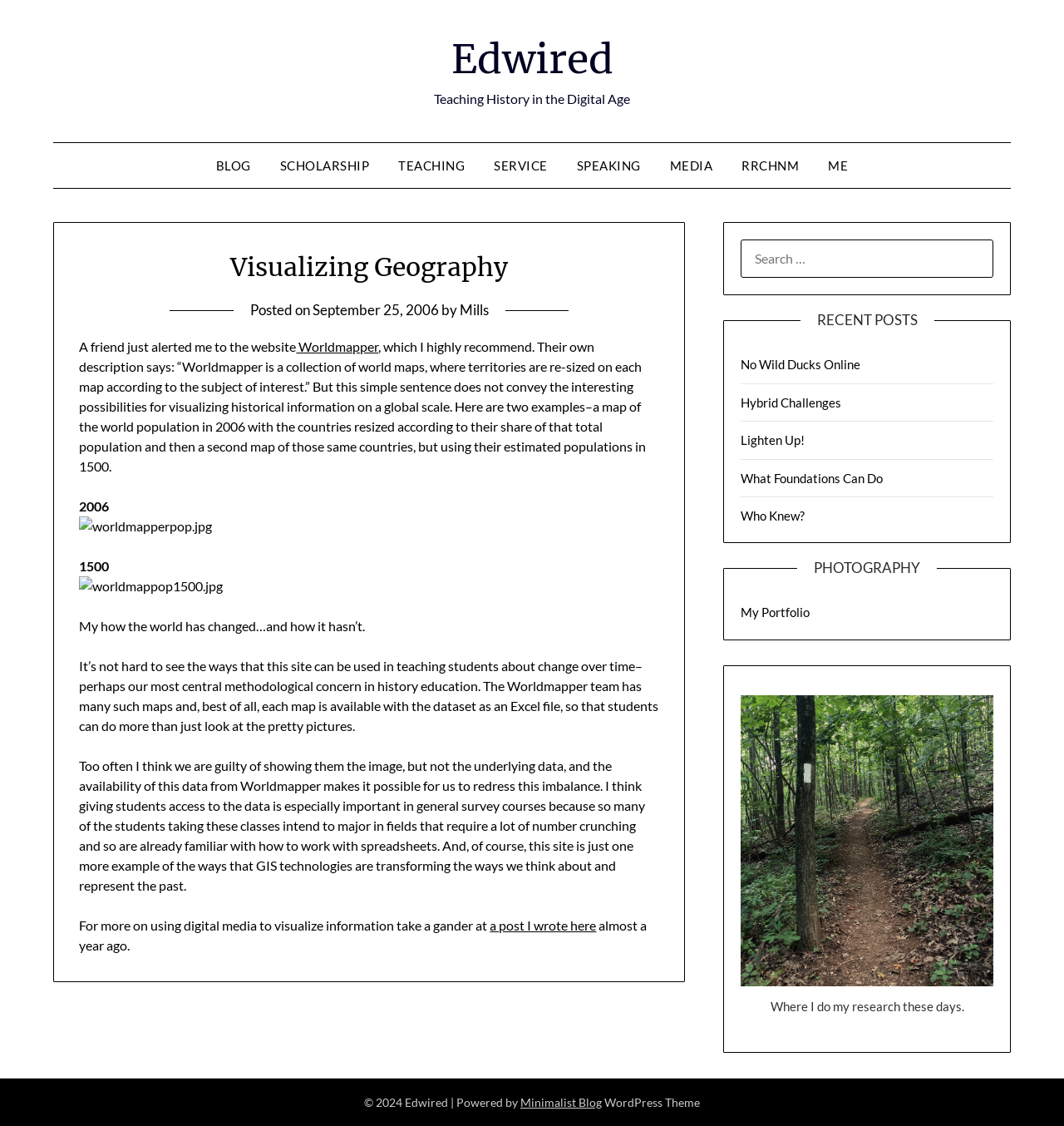Extract the bounding box coordinates for the described element: "Teaching". The coordinates should be represented as four float numbers between 0 and 1: [left, top, right, bottom].

[0.362, 0.127, 0.449, 0.167]